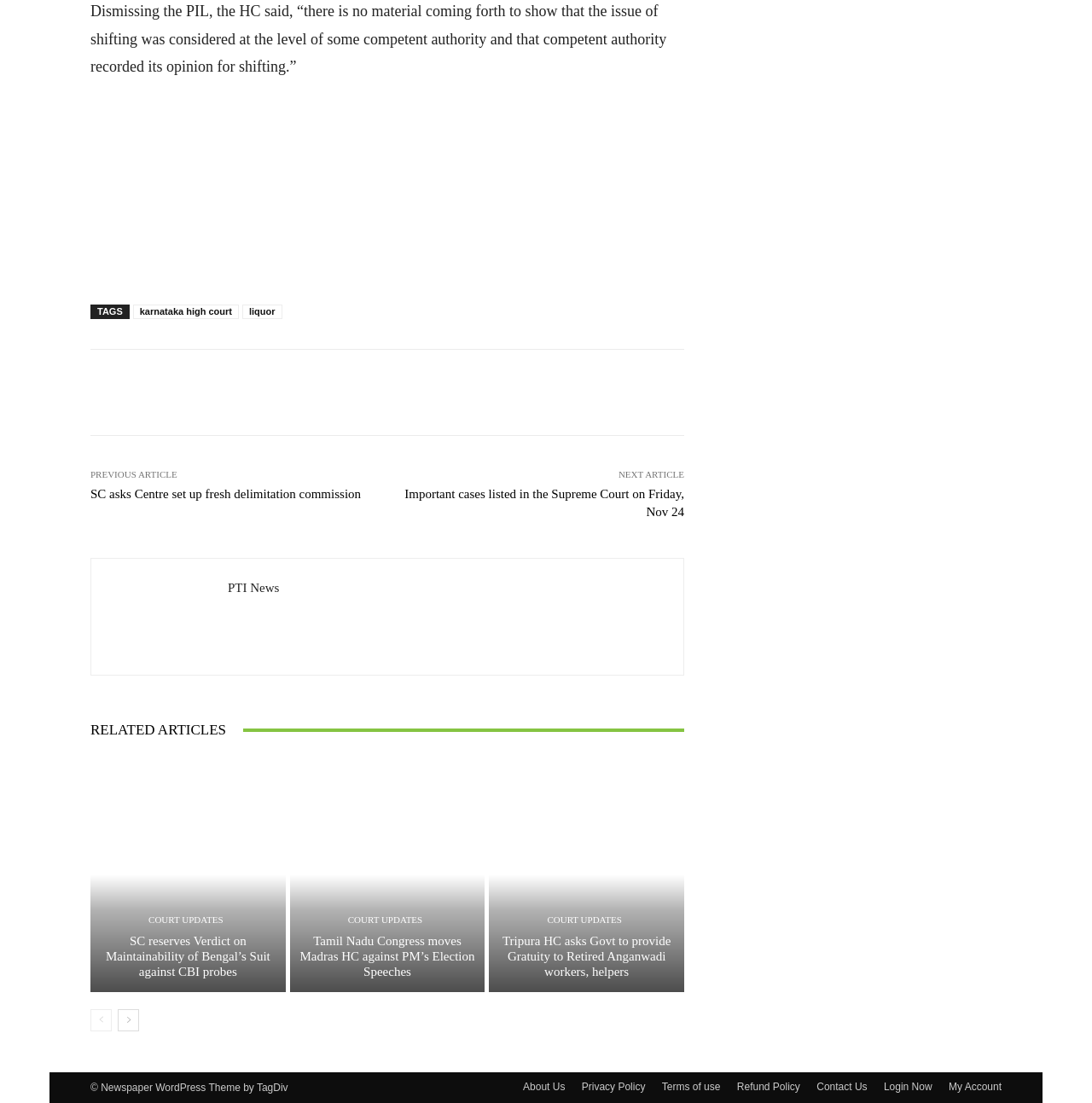Can you provide the bounding box coordinates for the element that should be clicked to implement the instruction: "Share the article on WhatsApp"?

[0.176, 0.341, 0.208, 0.372]